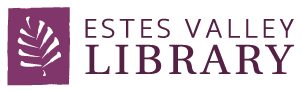Give a detailed account of everything present in the image.

The image features the logo of the Estes Valley Library, prominently displaying a distinctive white pinecone set against a purple rectangle. The design includes the text "ESTES VALLEY LIBRARY" in a modern font, emphasizing the library's commitment to community engagement and access to resources. This logo serves as a link to the library's home page, symbolizing a gateway to the various programs and services offered by the library, including reading materials and community activities that cater to all ages. Its color scheme and imagery reflect the library's mission to foster learning and literacy within the community.